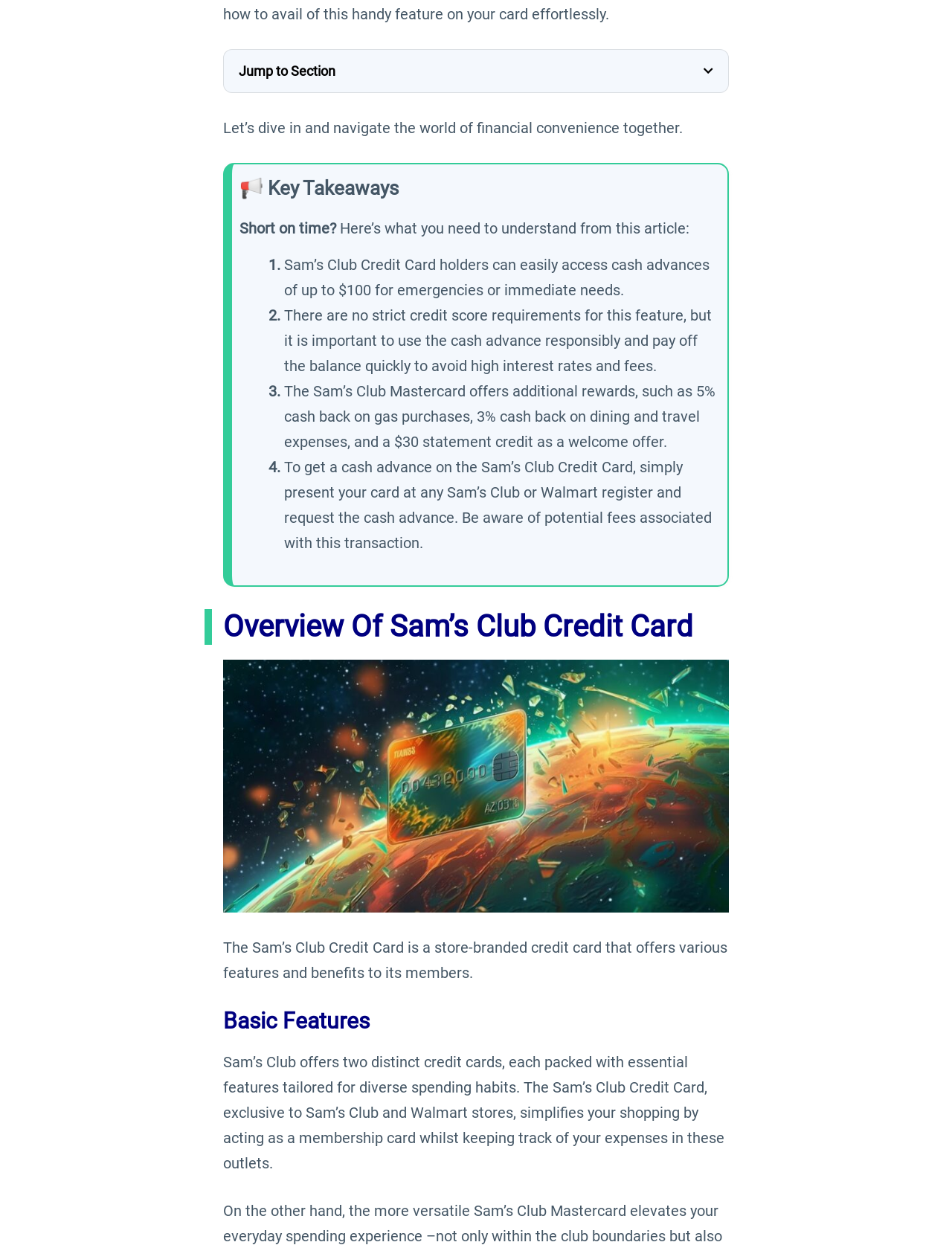Please provide the bounding box coordinates in the format (top-left x, top-left y, bottom-right x, bottom-right y). Remember, all values are floating point numbers between 0 and 1. What is the bounding box coordinate of the region described as: Article Sources & Helpful Links

[0.298, 0.374, 0.511, 0.388]